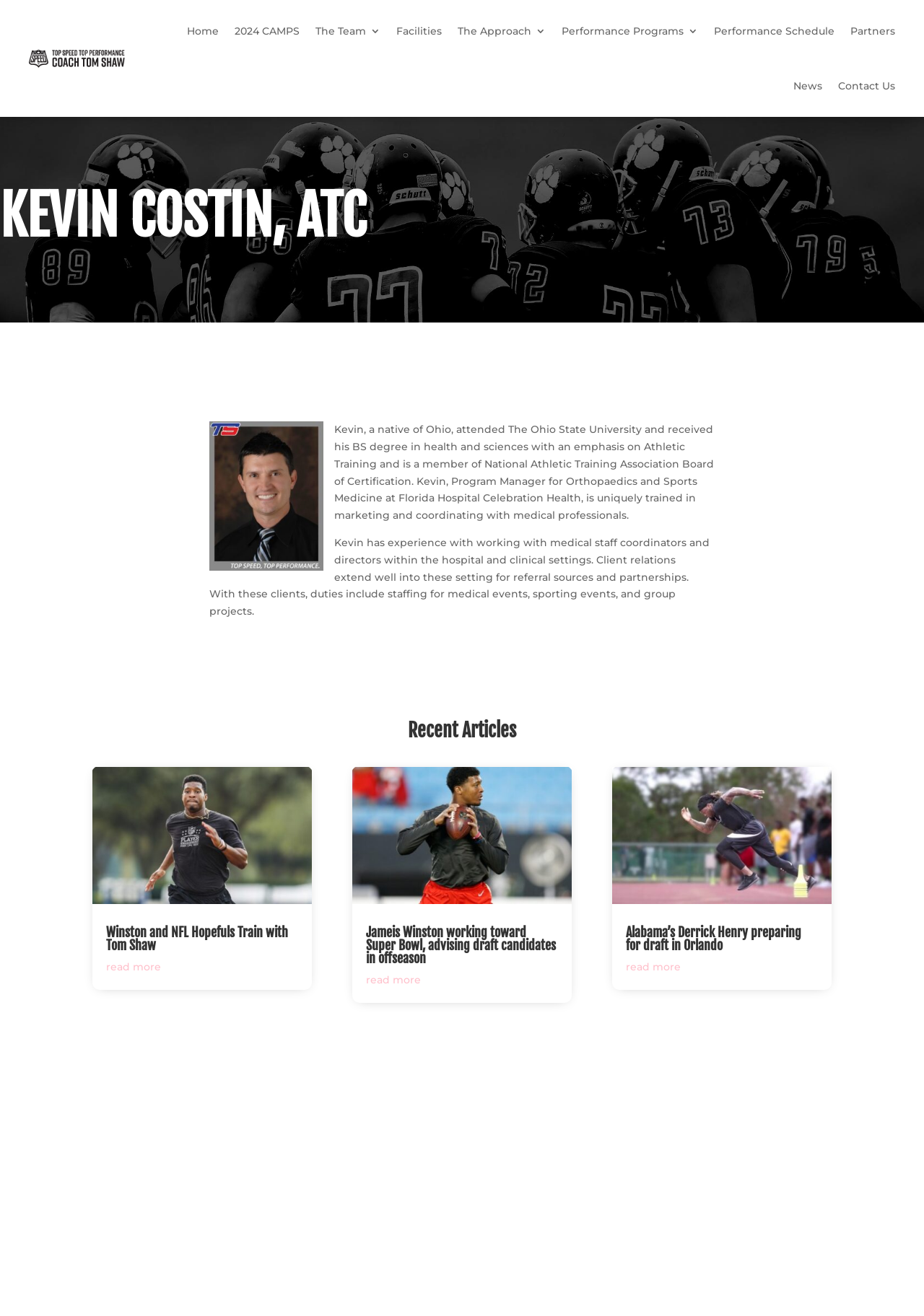Identify the coordinates of the bounding box for the element that must be clicked to accomplish the instruction: "Register for a camp today".

[0.1, 0.912, 0.9, 0.934]